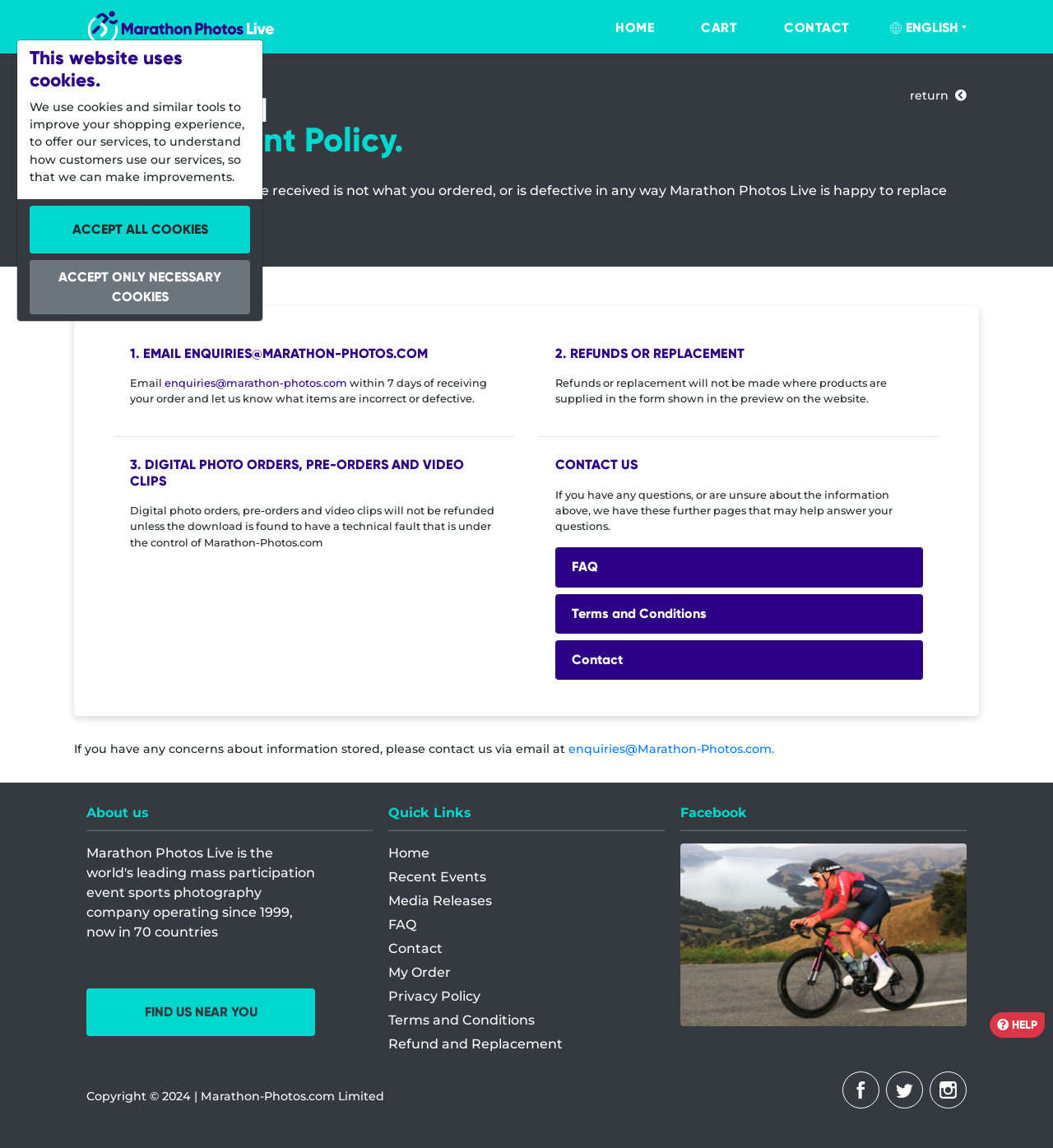How to contact Marathon Photos Live for refund or replacement?
Using the image as a reference, deliver a detailed and thorough answer to the question.

To contact Marathon Photos Live for refund or replacement, customers can email enquiries@marathon-photos.com within 7 days of receiving their order and let them know what items are incorrect or defective.